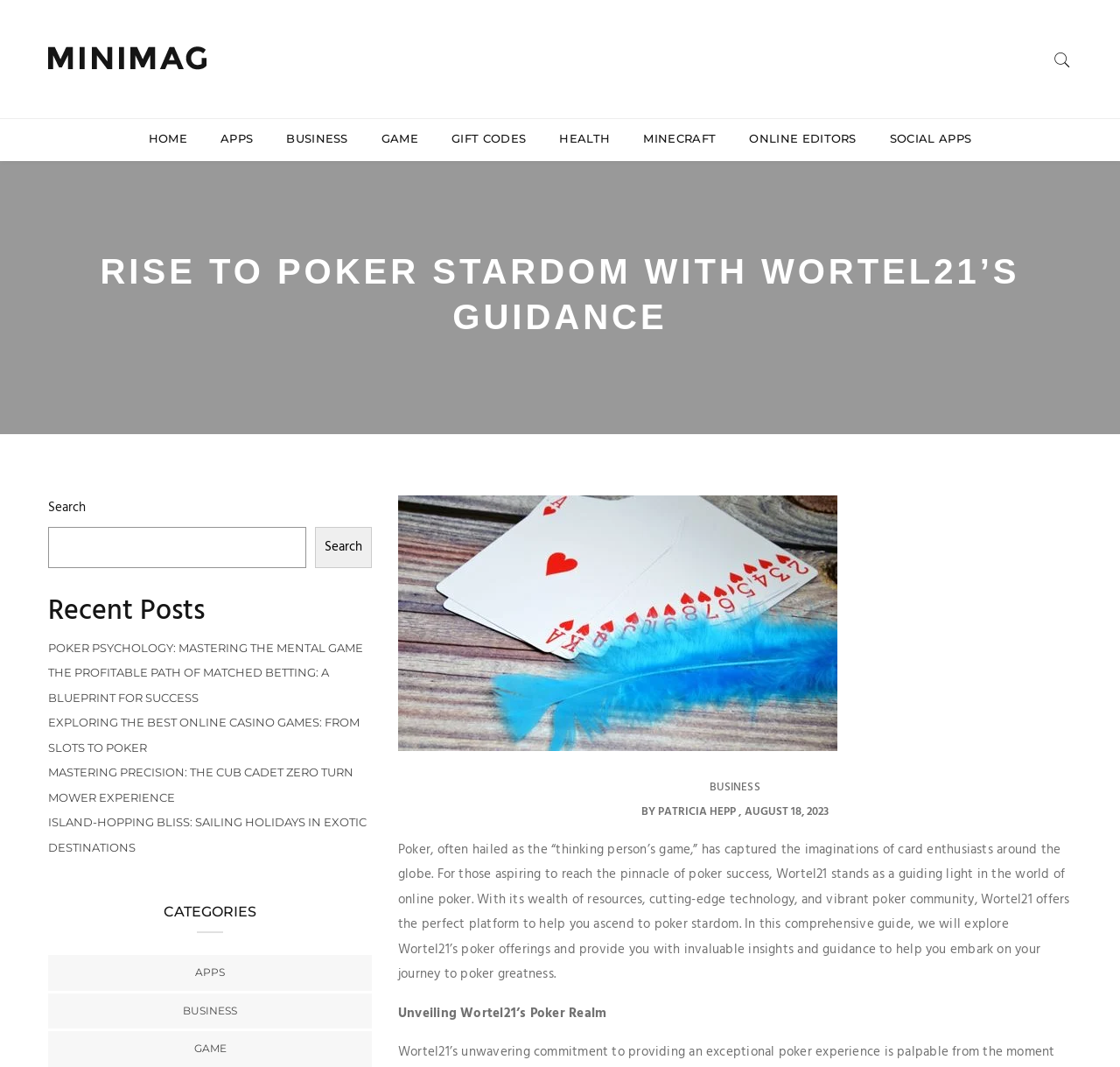Find and indicate the bounding box coordinates of the region you should select to follow the given instruction: "Click on the 'HOME' link".

[0.132, 0.122, 0.167, 0.138]